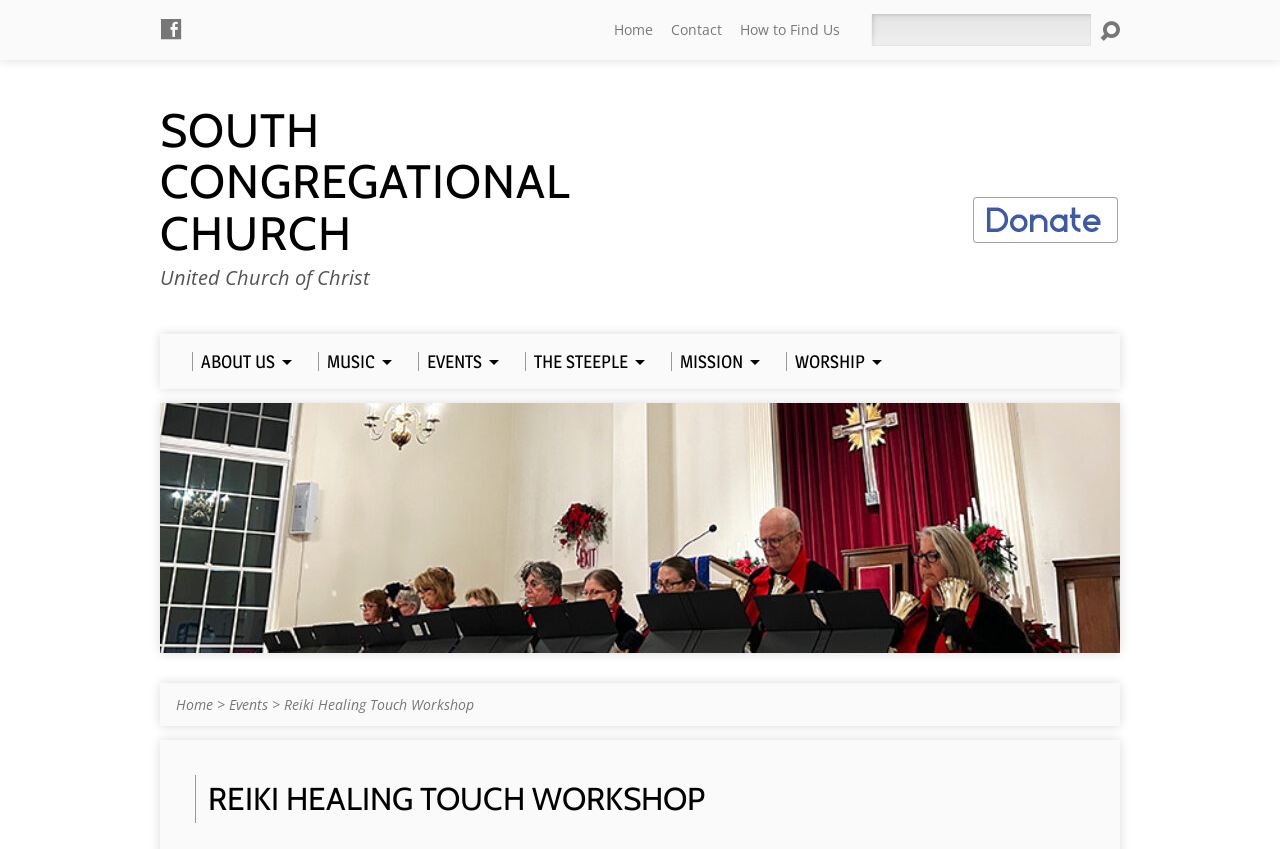Determine the bounding box coordinates of the clickable region to carry out the instruction: "go to the ABOUT US page".

[0.15, 0.415, 0.223, 0.438]